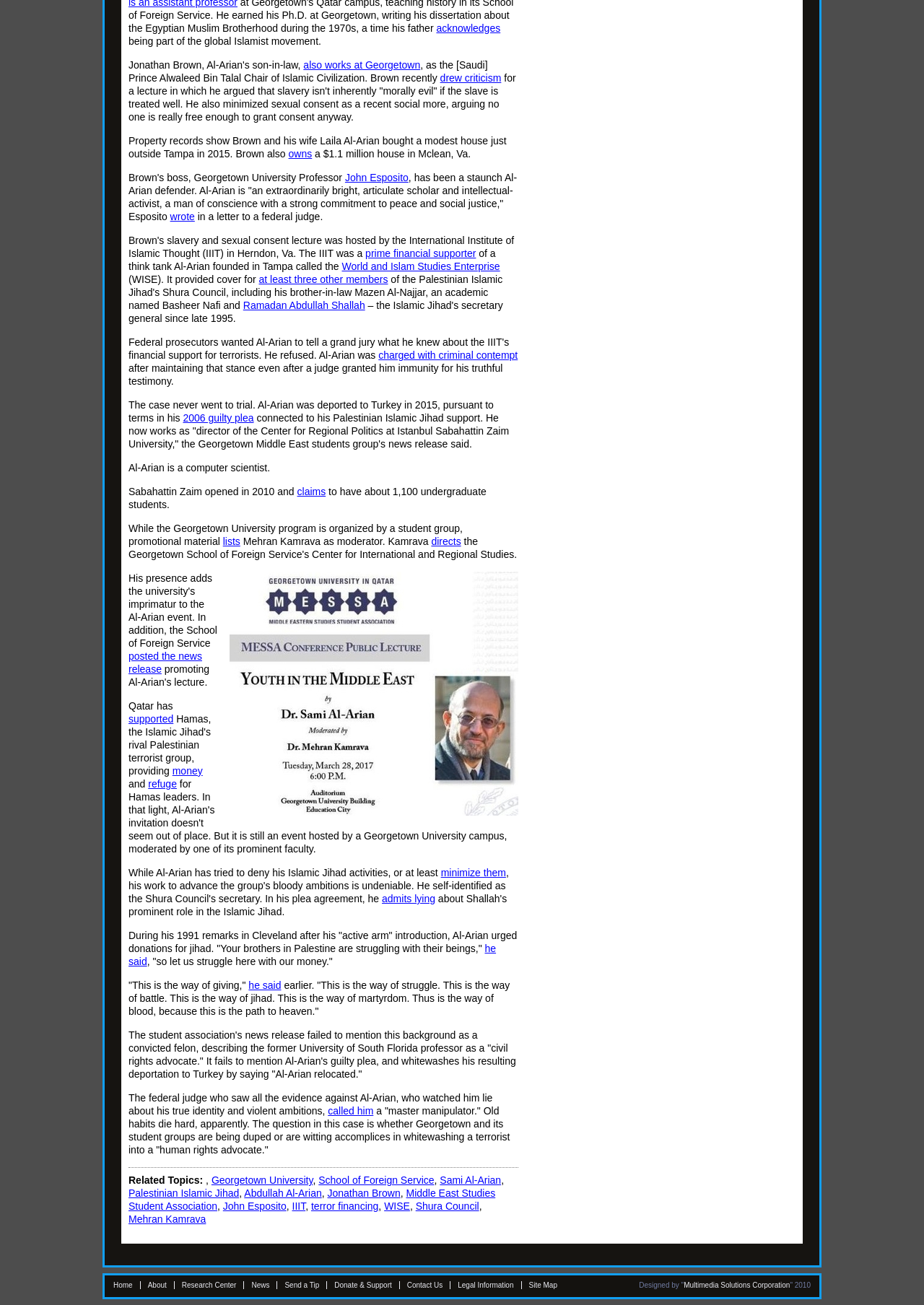Find the bounding box coordinates of the element to click in order to complete the given instruction: "contact us."

[0.44, 0.982, 0.479, 0.988]